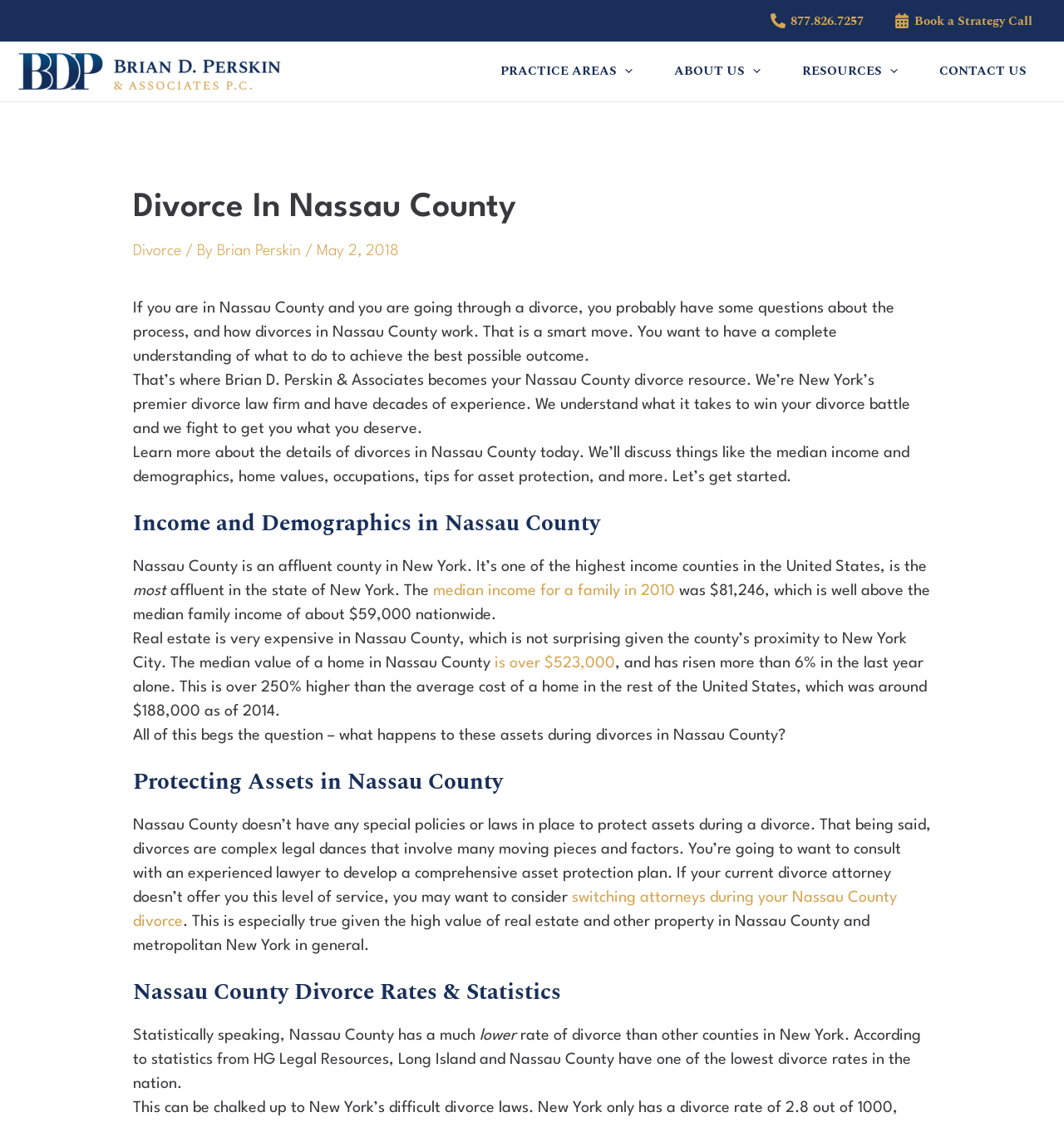Determine the bounding box coordinates of the element that should be clicked to execute the following command: "Navigate to practice areas".

[0.451, 0.045, 0.614, 0.082]